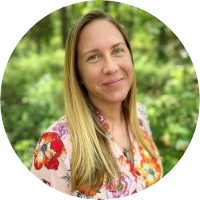What is Helen's profession?
Please answer the question with as much detail as possible using the screenshot.

The caption identifies Helen as the Manager for Farmton and Legal Services at Miami Corporation Management, LLC, and also notes that she is a Certified Public Accountant (CPA), holding both a Bachelor of Science in Accounting and a Master of Accounting Science from the University of Illinois at Urbana-Champaign.